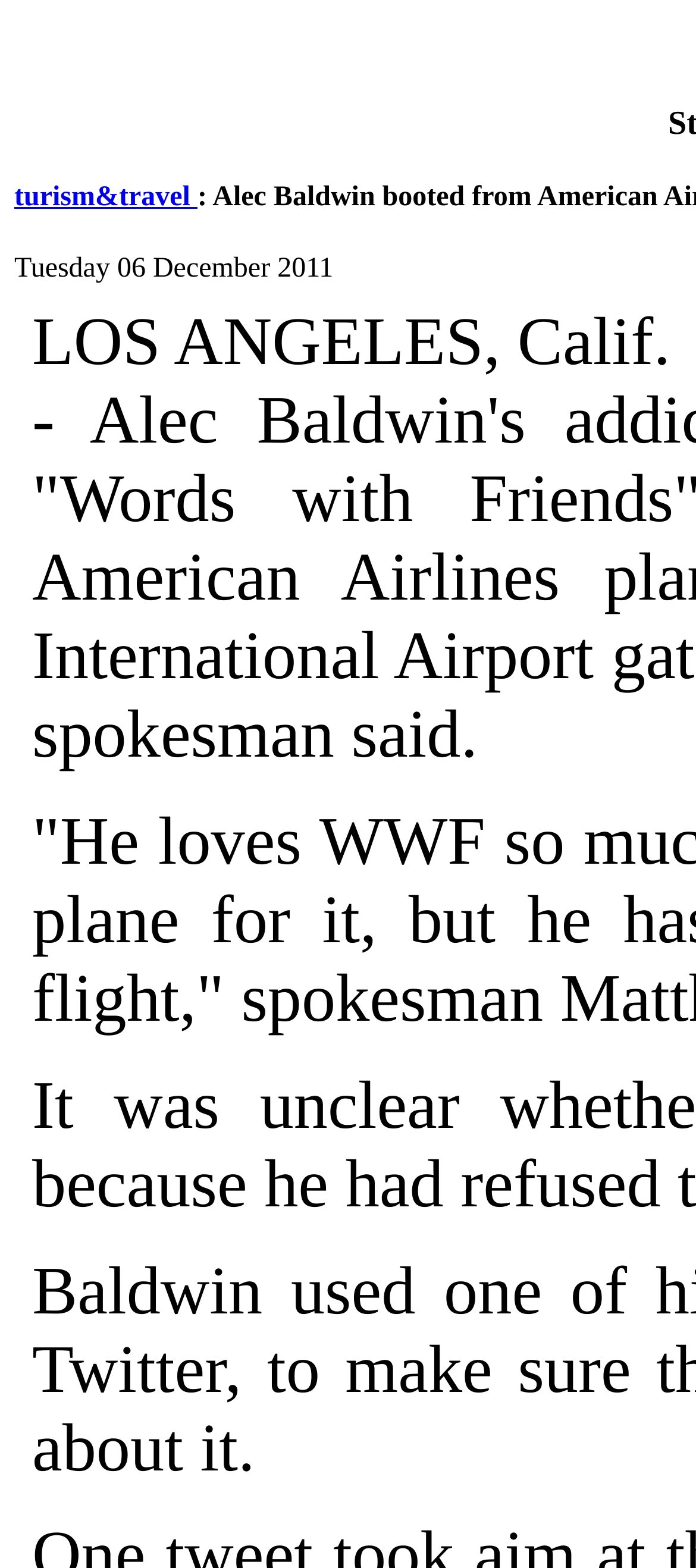Please find the bounding box for the UI element described by: "turism&travel".

[0.021, 0.116, 0.284, 0.136]